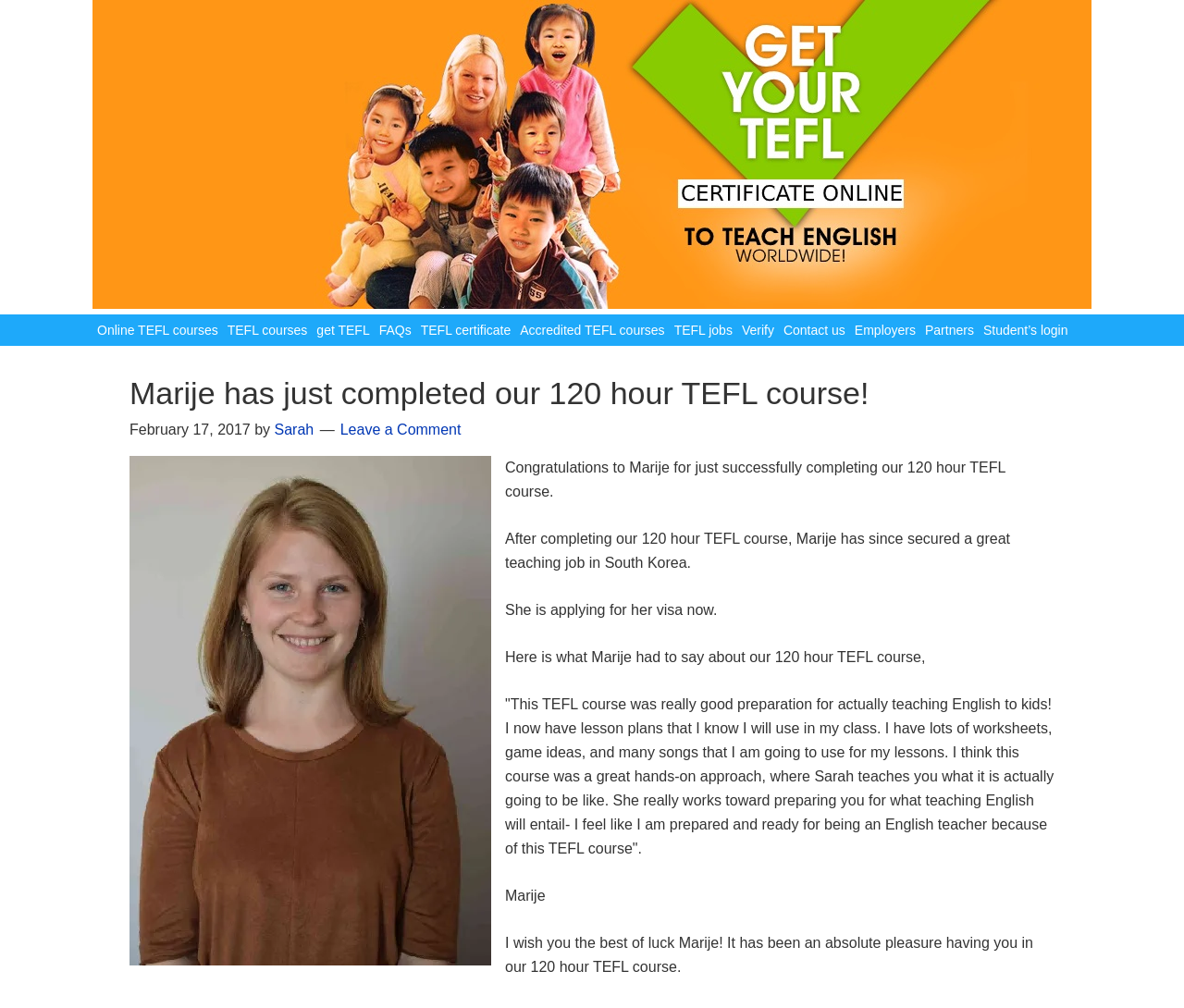Please determine the bounding box coordinates of the area that needs to be clicked to complete this task: 'Click on Leave a Comment link'. The coordinates must be four float numbers between 0 and 1, formatted as [left, top, right, bottom].

[0.287, 0.418, 0.389, 0.433]